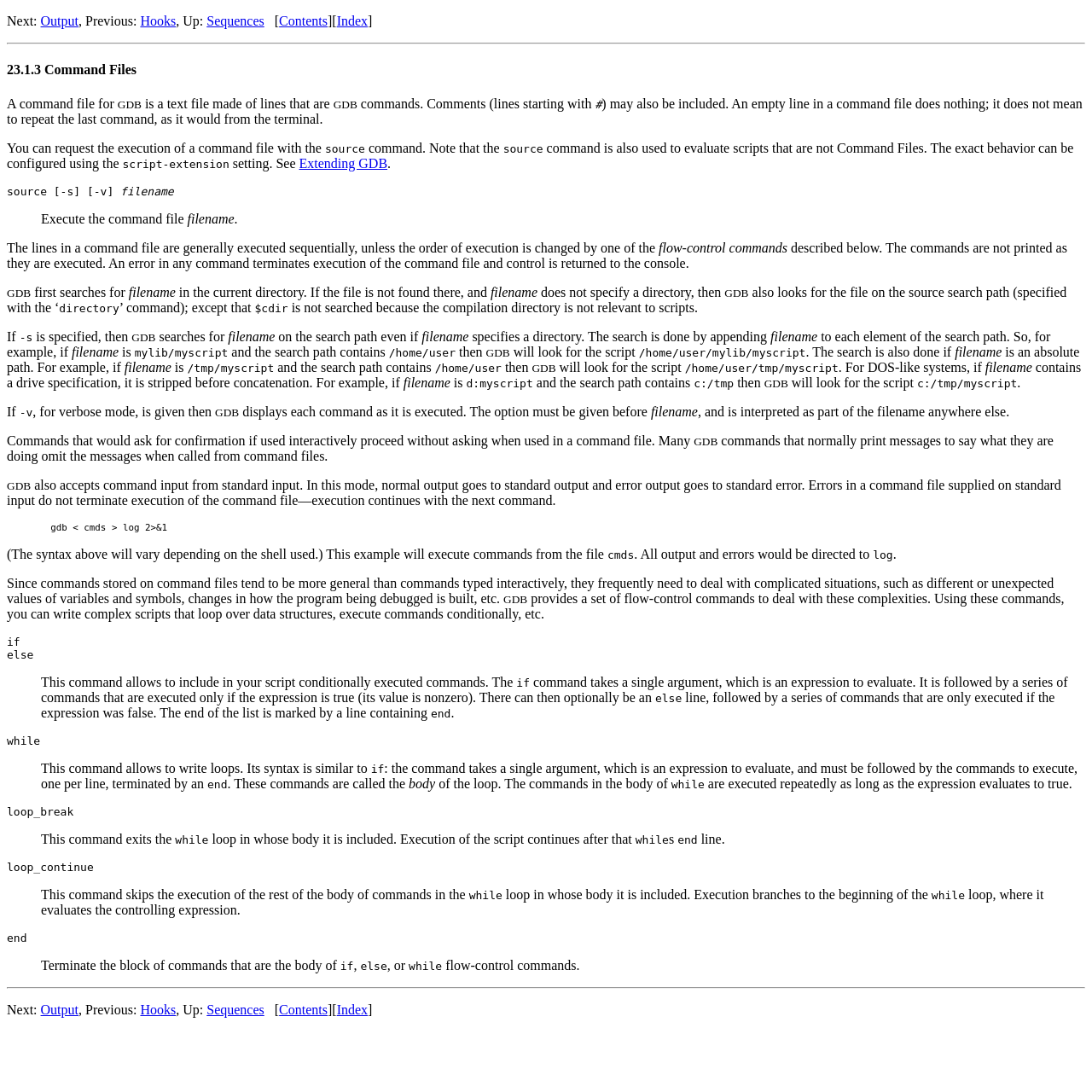Respond to the question below with a concise word or phrase:
How does GDB search for a command file?

In current directory and source search path